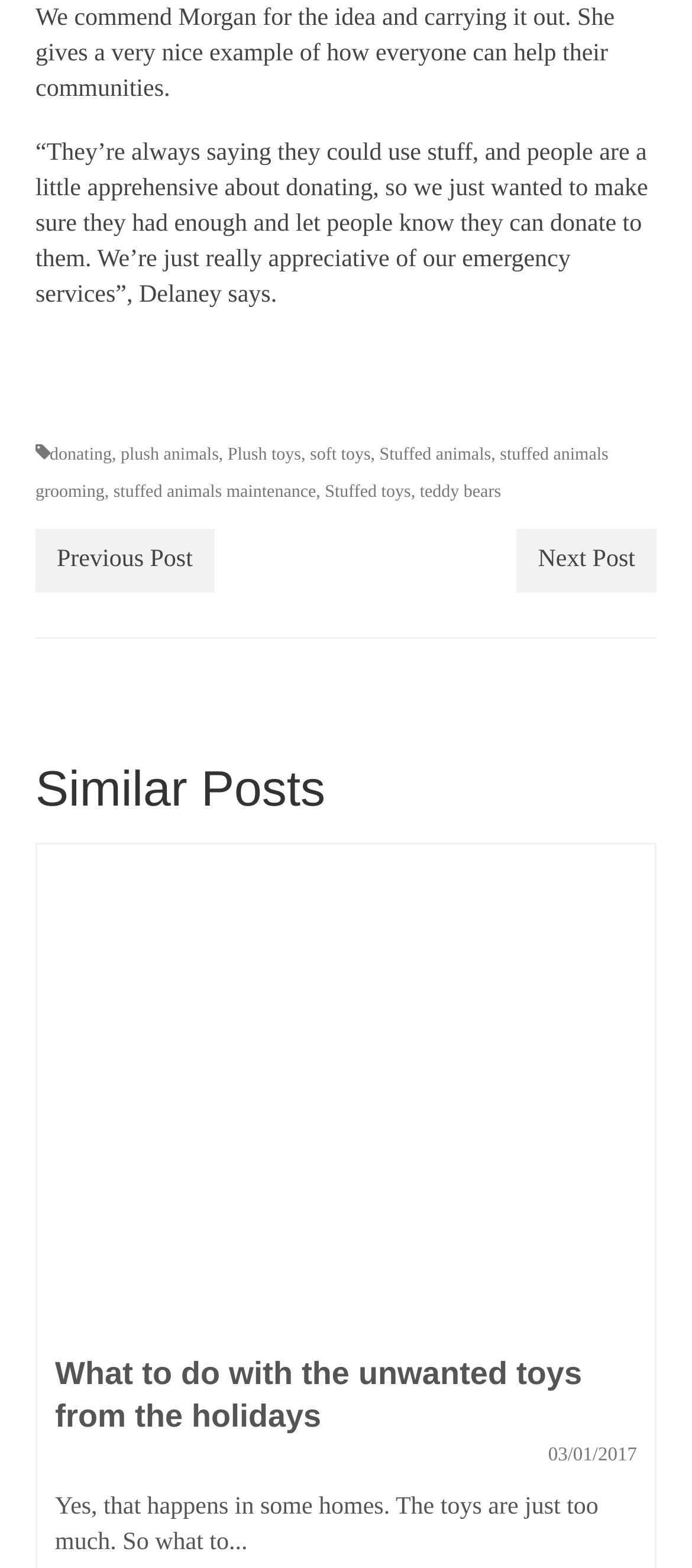Review the image closely and give a comprehensive answer to the question: What is the purpose of the buttons at the bottom?

I looked at the buttons at the bottom of the webpage and understood that they are used to navigate similar posts, with the 'Previous' button leading to the previous post and the 'Next' button leading to the next post.